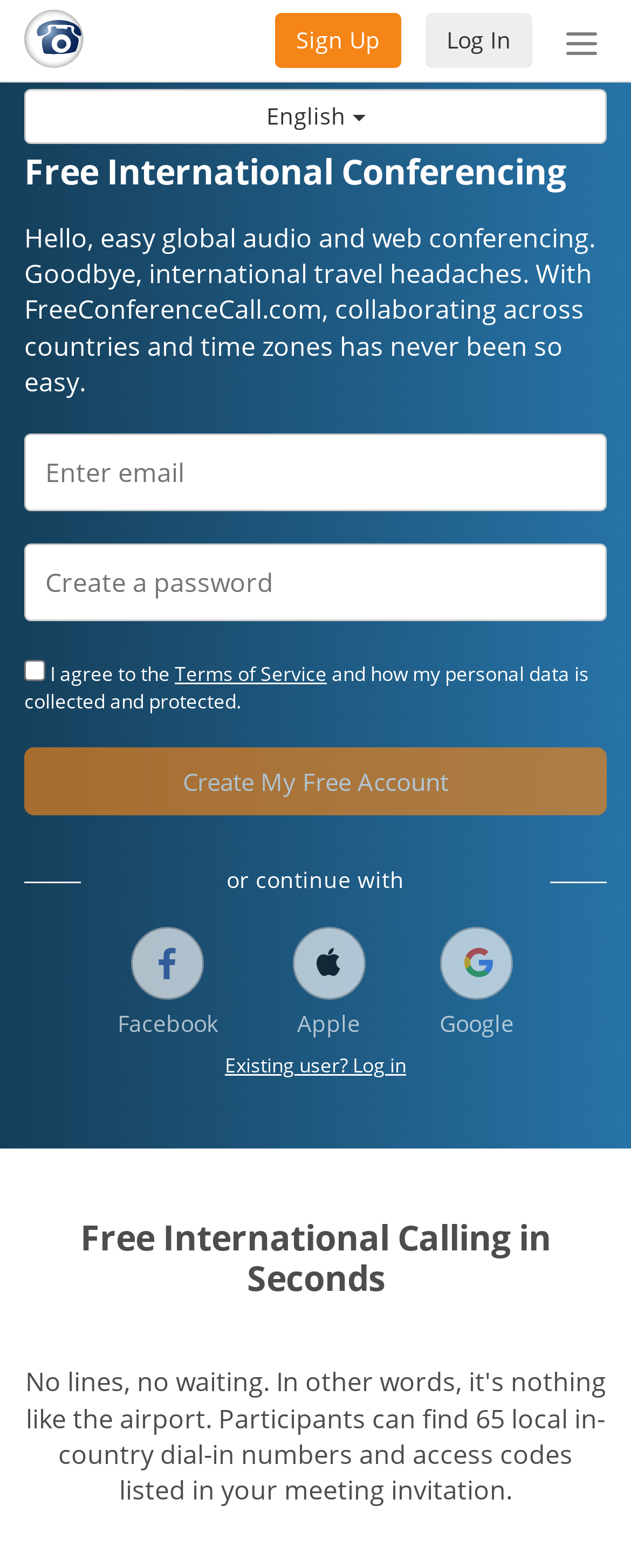Determine the bounding box coordinates of the section to be clicked to follow the instruction: "Click the 'Log In' link". The coordinates should be given as four float numbers between 0 and 1, formatted as [left, top, right, bottom].

[0.674, 0.008, 0.844, 0.043]